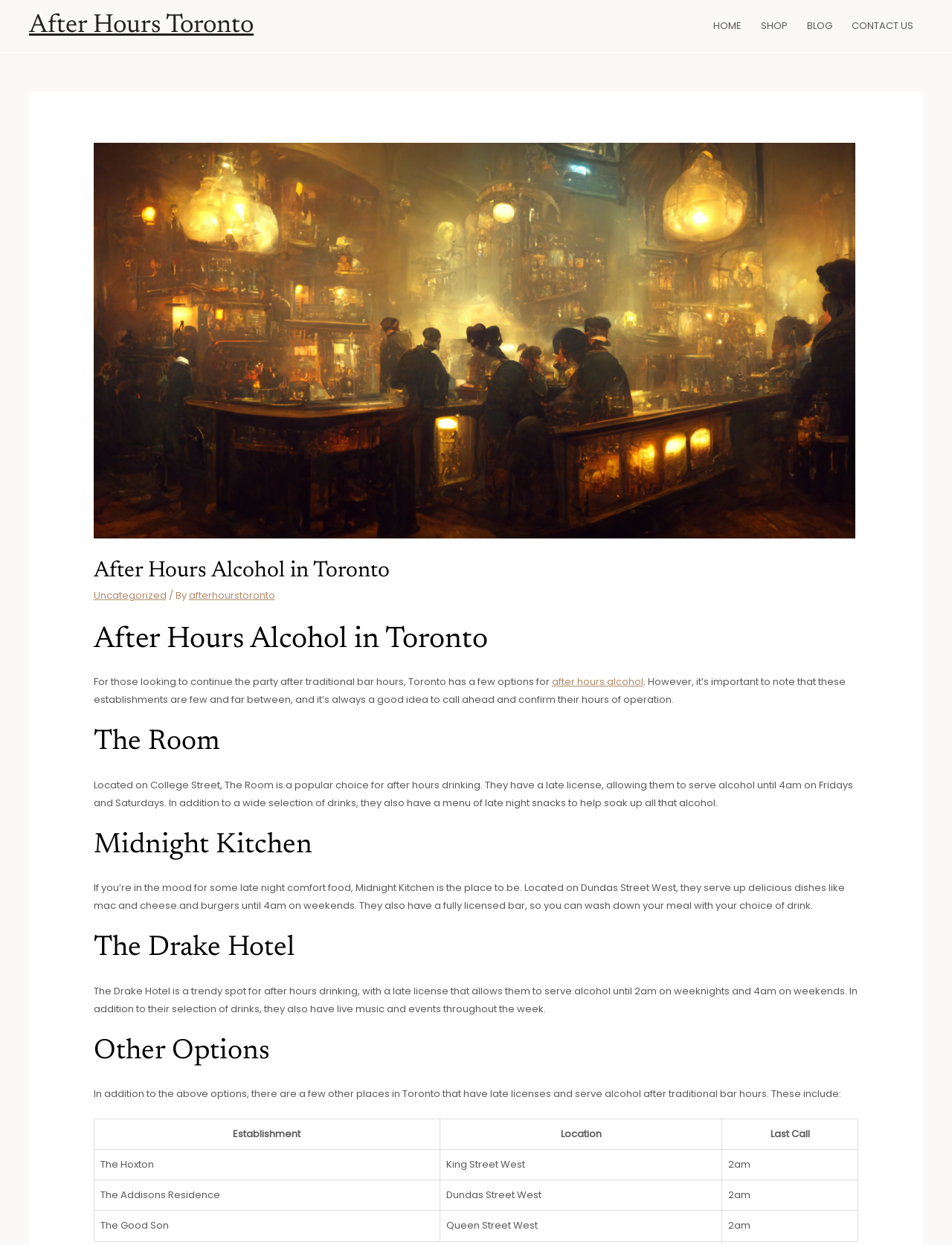Locate the bounding box coordinates of the clickable part needed for the task: "Learn more about Midnight Kitchen".

[0.098, 0.665, 0.902, 0.694]